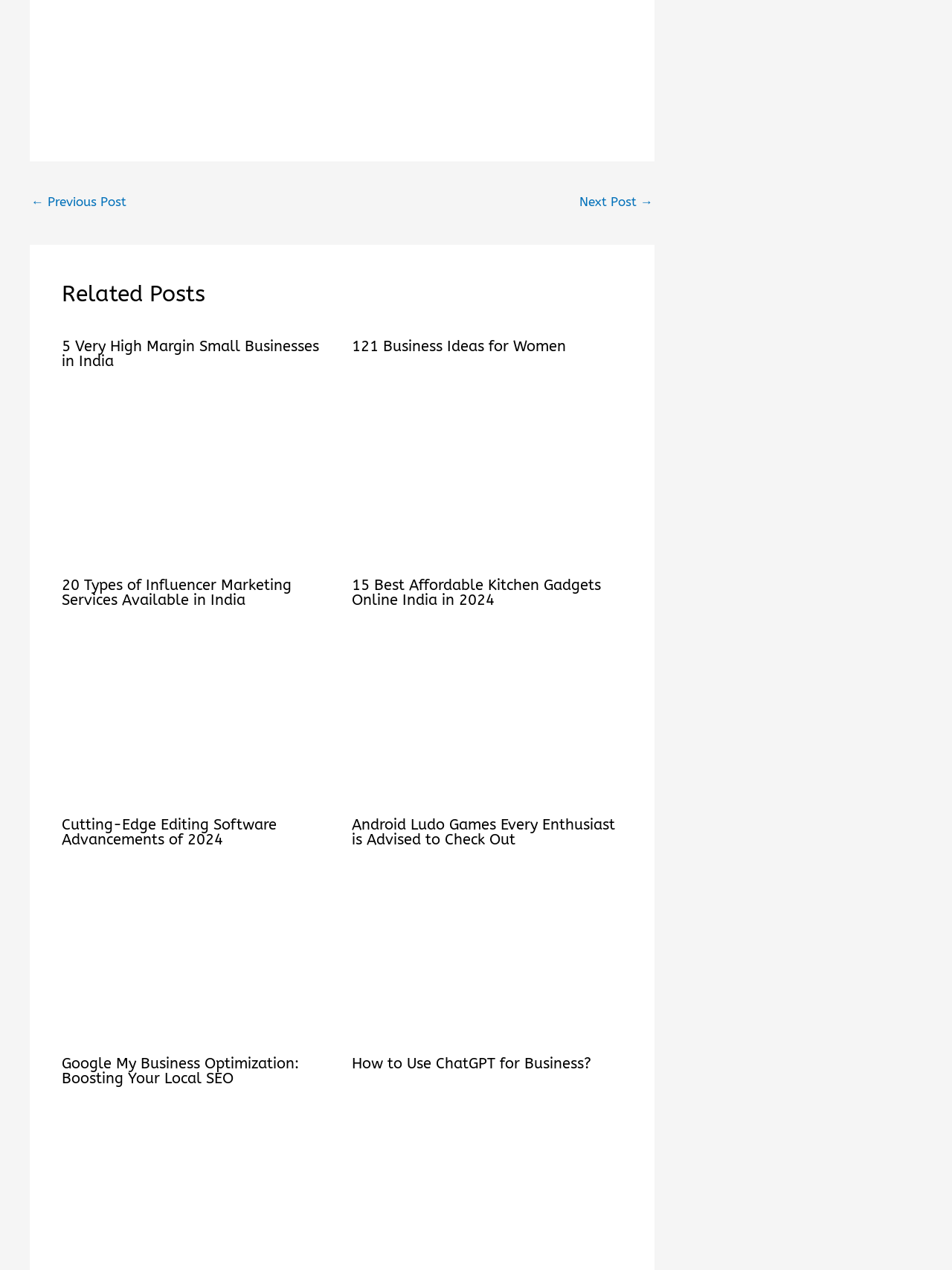Find the bounding box coordinates of the element's region that should be clicked in order to follow the given instruction: "Click on the '← Previous Post' link". The coordinates should consist of four float numbers between 0 and 1, i.e., [left, top, right, bottom].

[0.033, 0.148, 0.133, 0.171]